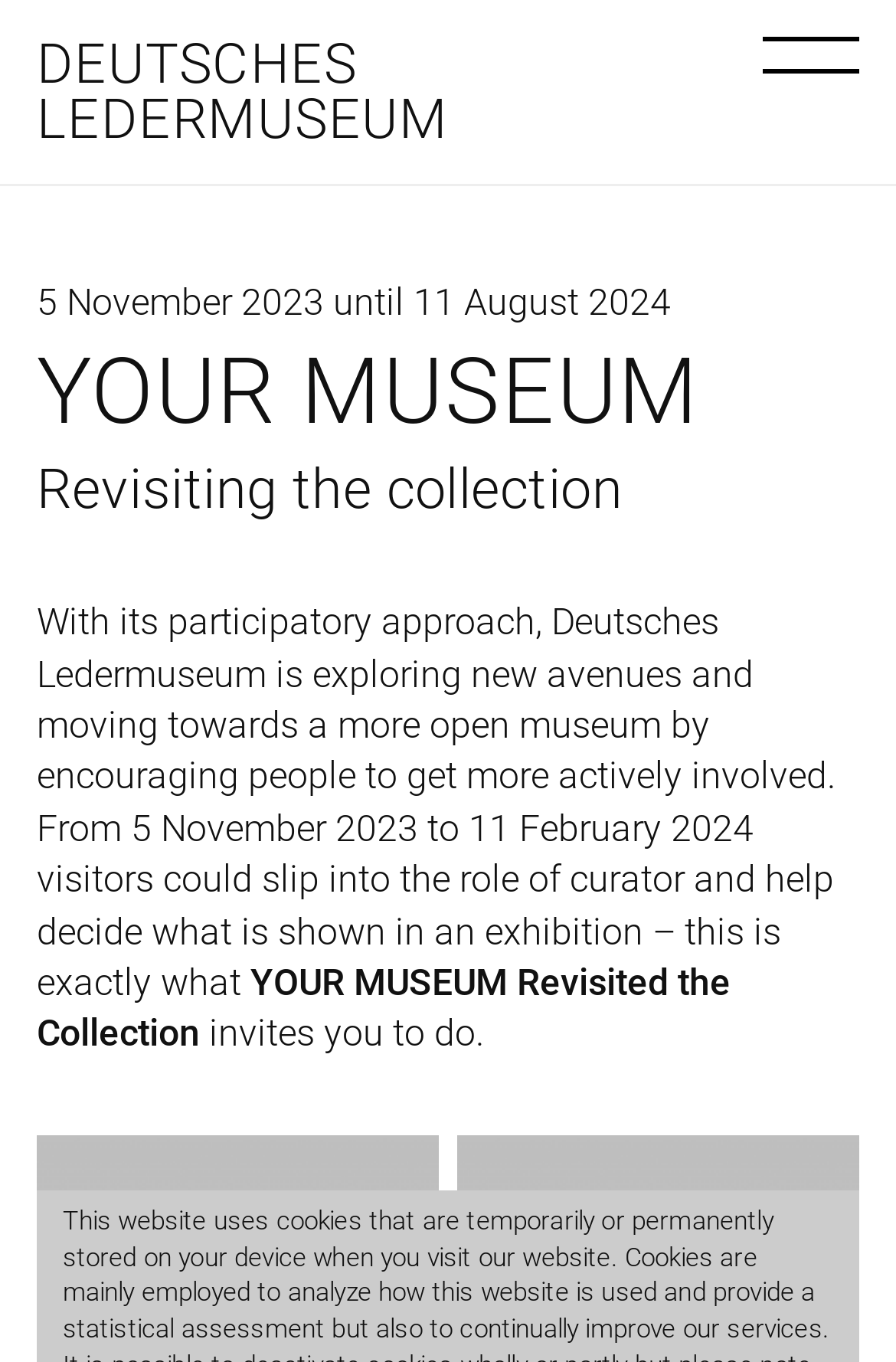What is the theme of the exhibition?
Using the image as a reference, give a one-word or short phrase answer.

Revisiting the collection